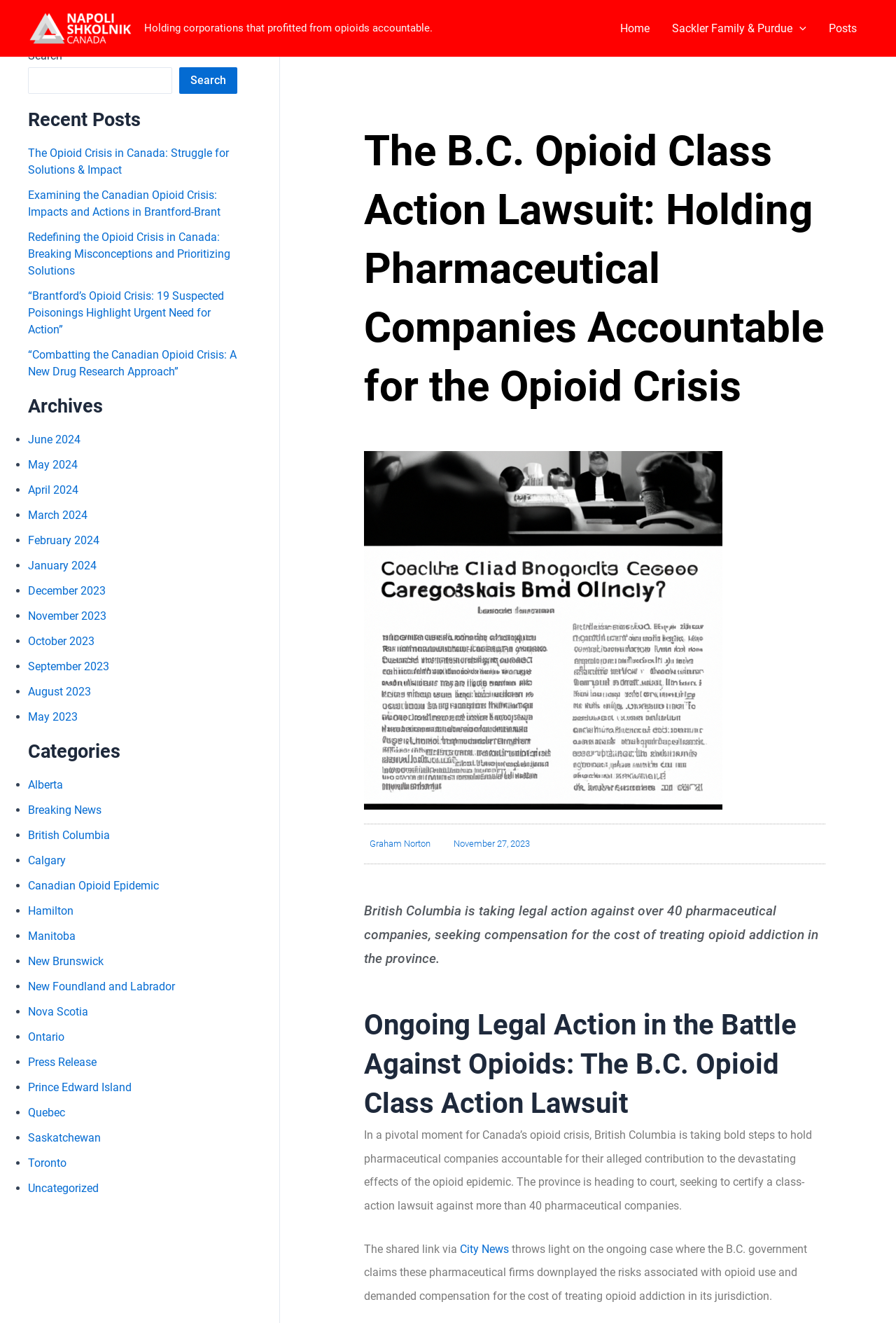Please find the bounding box for the UI element described by: "editor".

None